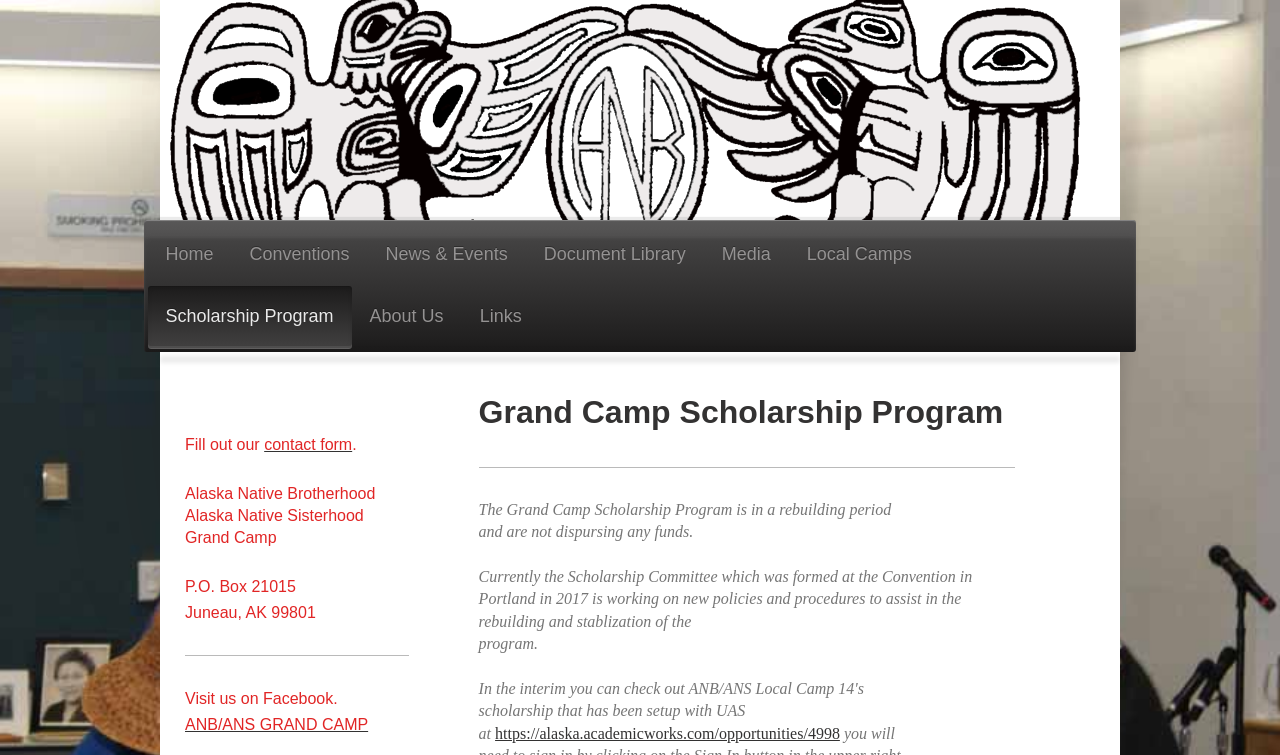How many links are in the top navigation menu?
Carefully analyze the image and provide a detailed answer to the question.

I counted the number of links in the top navigation menu, which are 'Home', 'Conventions', 'News & Events', 'Document Library', 'Media', 'Local Camps', 'Scholarship Program', and 'About Us'. There are 8 links in total.